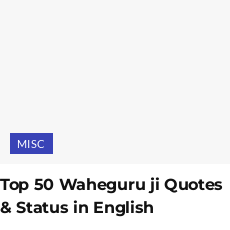What is the purpose of the 'MISC' link?
Look at the webpage screenshot and answer the question with a detailed explanation.

The 'MISC' link is likely provided to offer additional resources or related topics that may complement the main theme of Waheguru ji quotes and statuses, encouraging exploration beyond the presented content.